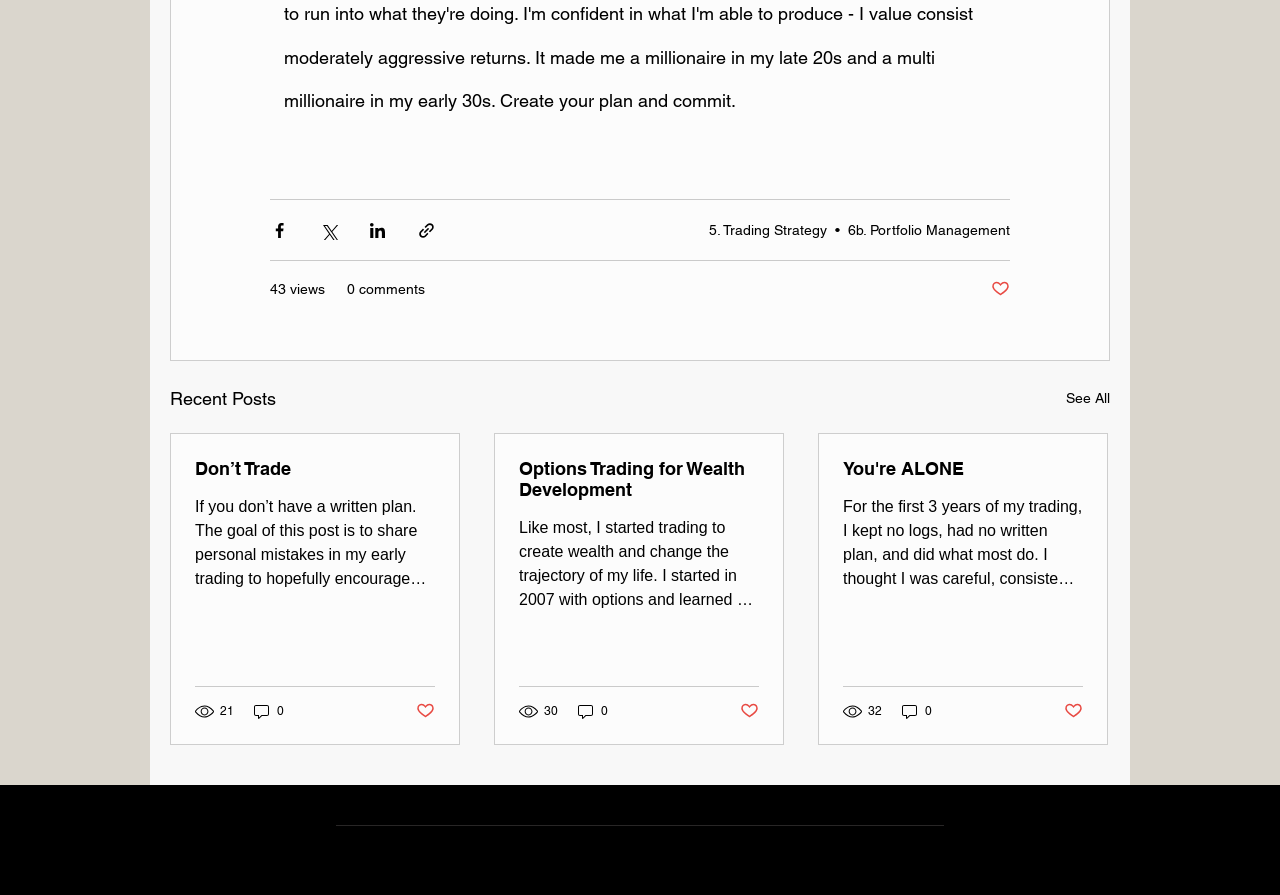What is the topic of the first article?
By examining the image, provide a one-word or phrase answer.

Trading